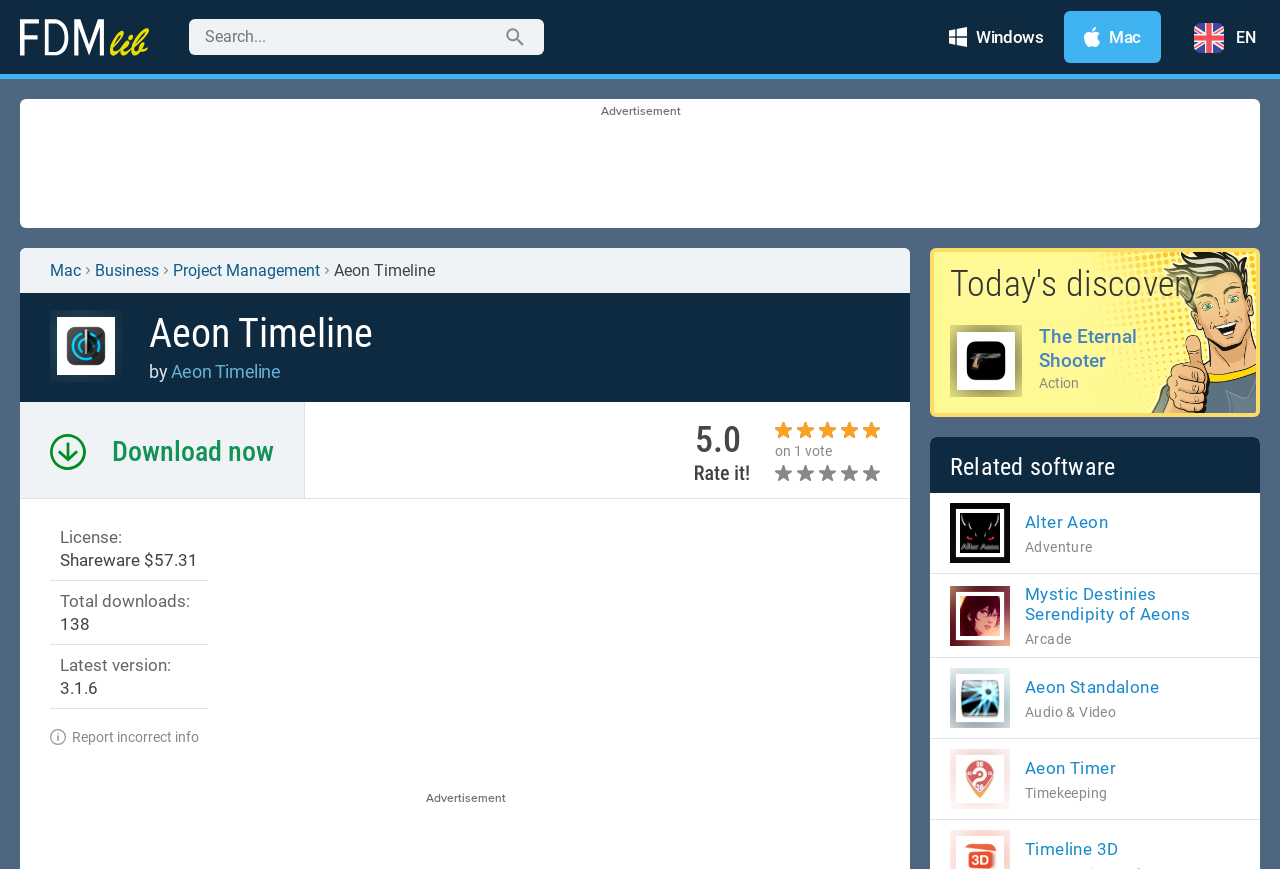Find the bounding box coordinates of the clickable area that will achieve the following instruction: "Visit the Windows version page".

[0.726, 0.013, 0.831, 0.072]